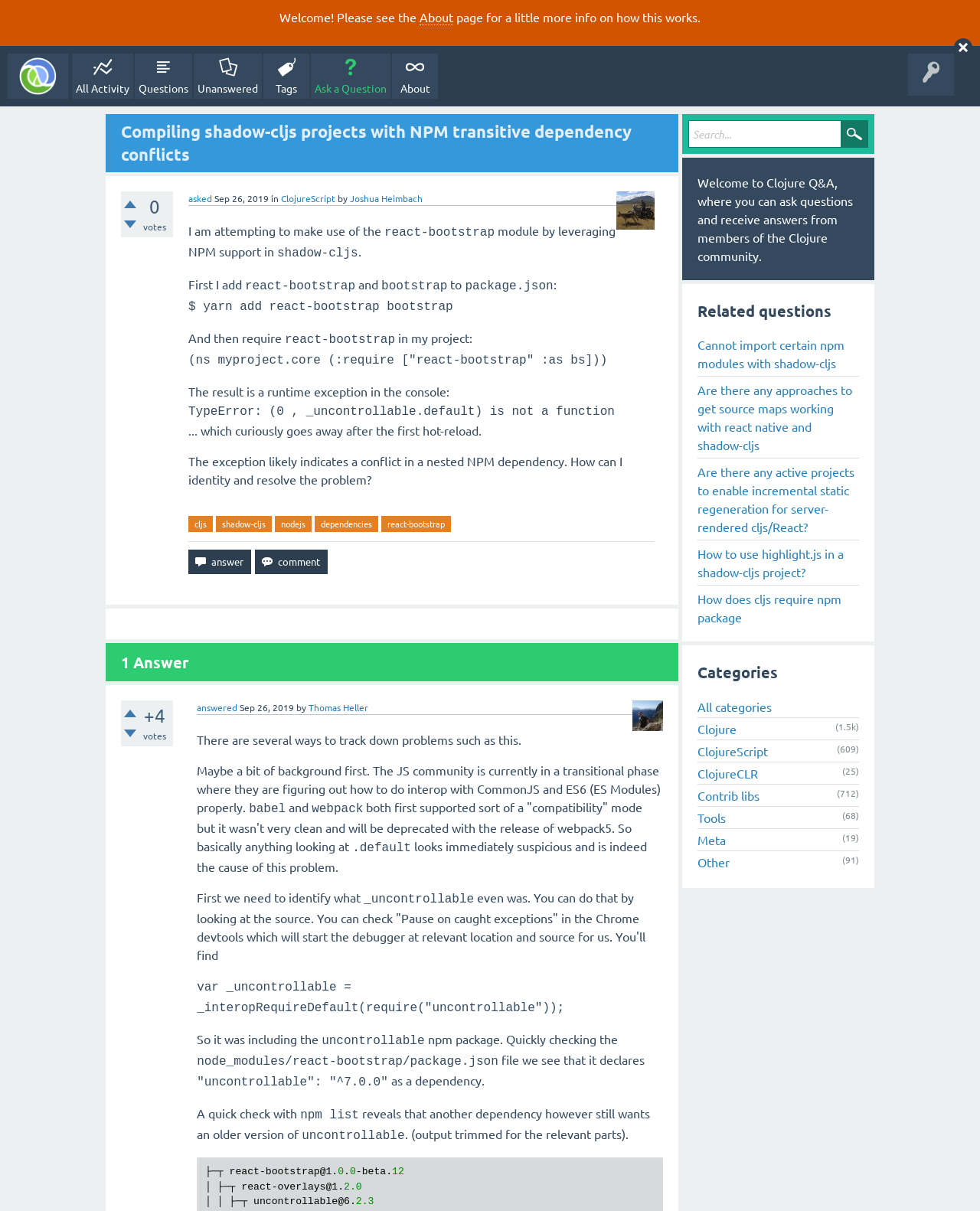Identify the bounding box for the UI element described as: "Joshua Heimbach". The coordinates should be four float numbers between 0 and 1, i.e., [left, top, right, bottom].

[0.357, 0.159, 0.431, 0.169]